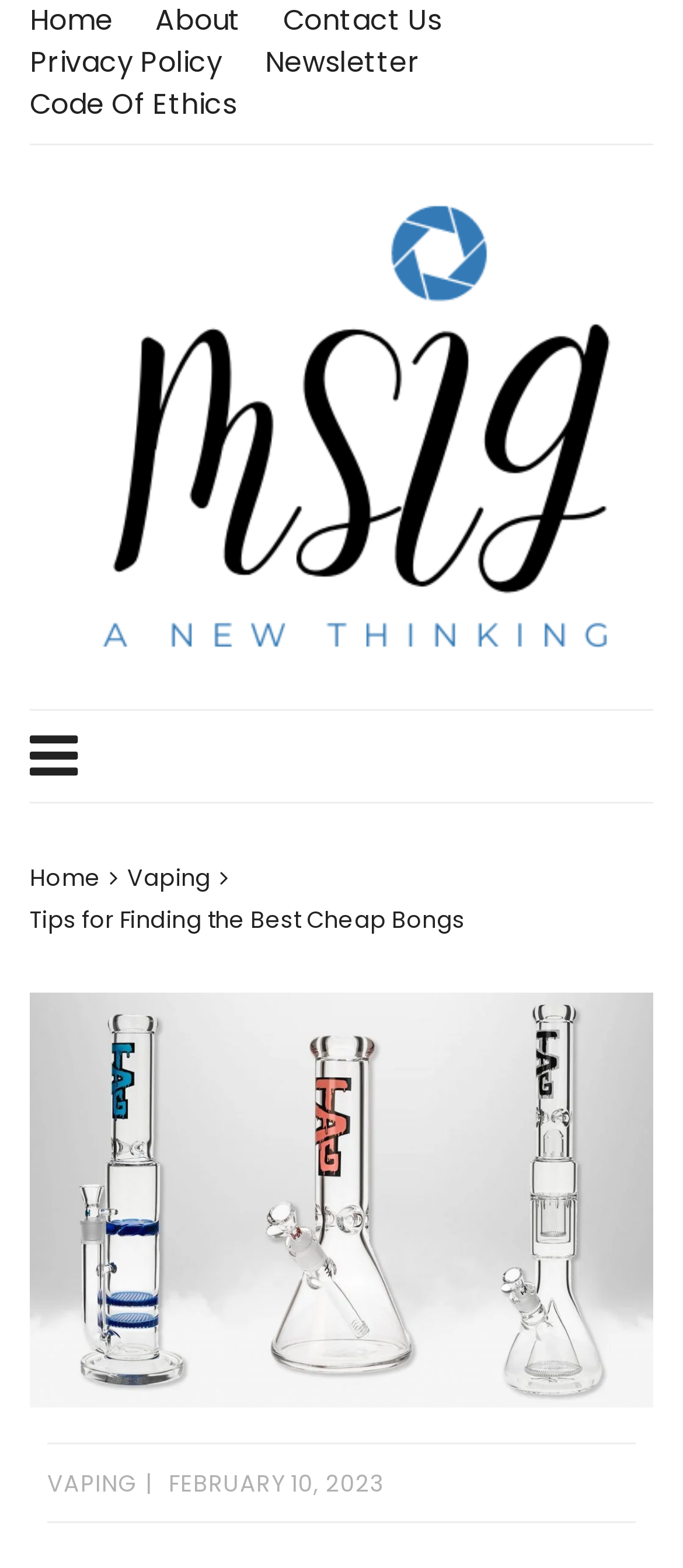What is the date of the current article?
Kindly give a detailed and elaborate answer to the question.

I found a time element with the text 'FEBRUARY 10, 2023', which indicates the date of the current article.